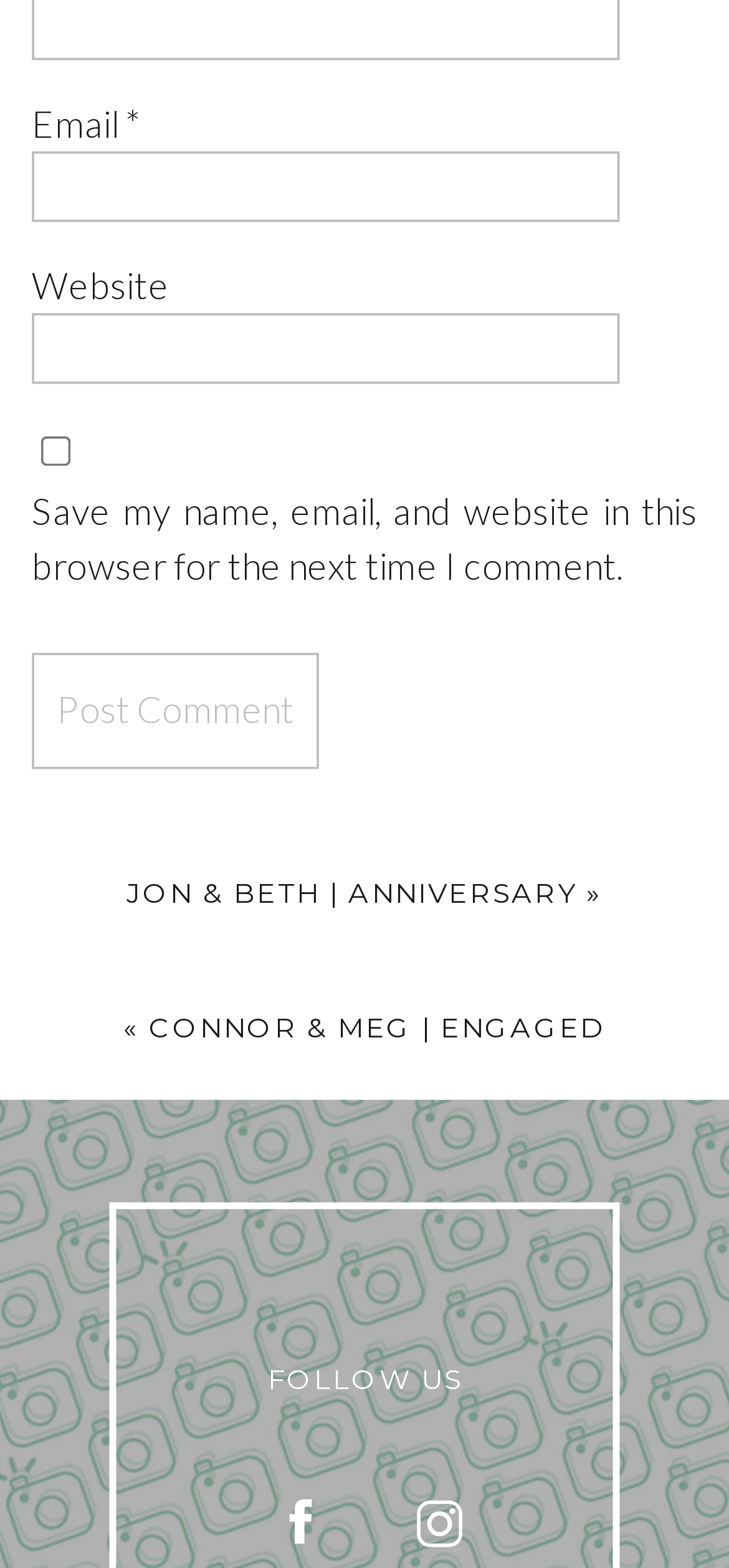For the given element description name="submit" value="Post Comment", determine the bounding box coordinates of the UI element. The coordinates should follow the format (top-left x, top-left y, bottom-right x, bottom-right y) and be within the range of 0 to 1.

[0.044, 0.417, 0.438, 0.491]